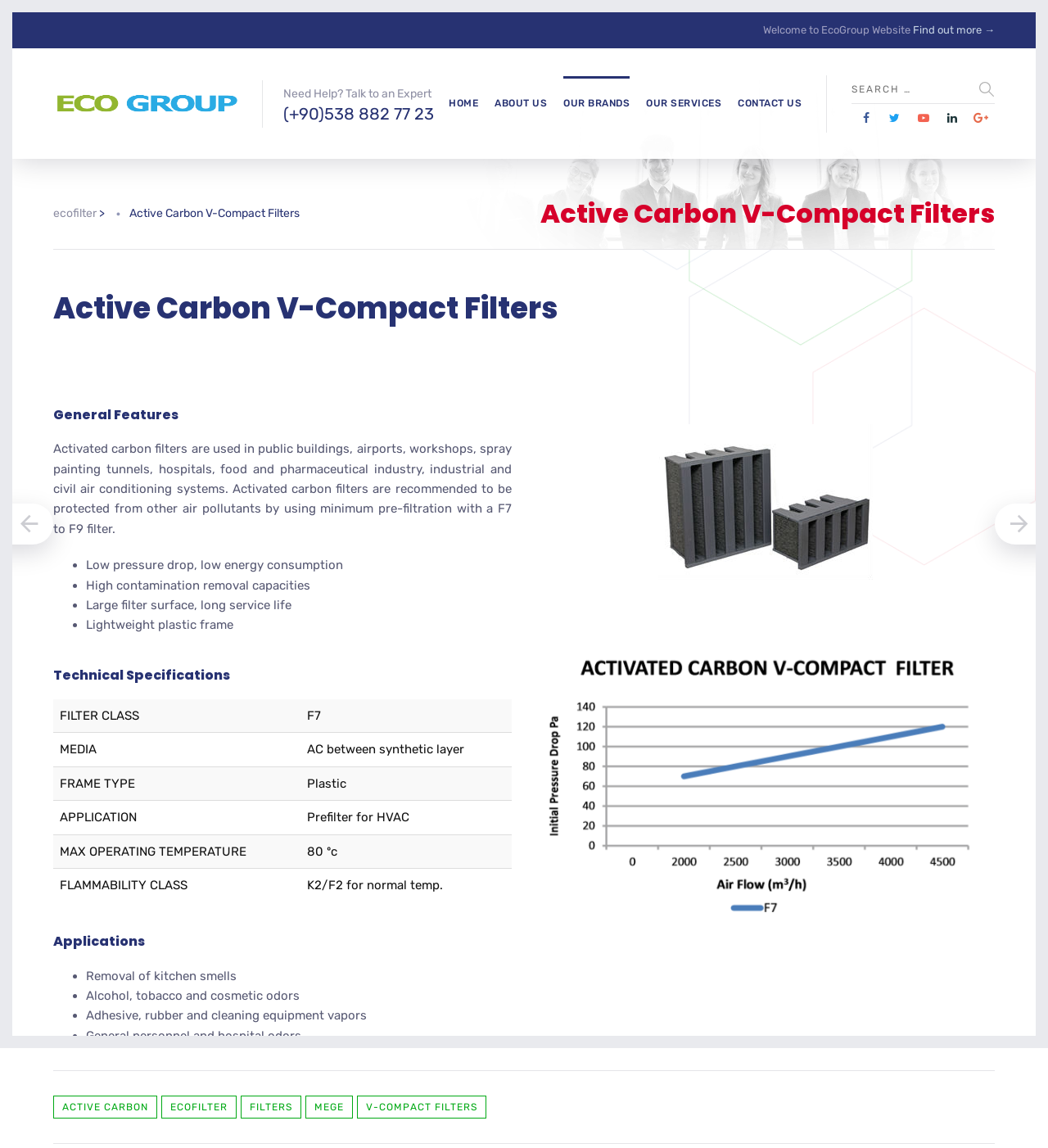Find the bounding box coordinates of the element to click in order to complete the given instruction: "Click on the 'ACTIVE CARBON' link."

[0.051, 0.955, 0.15, 0.974]